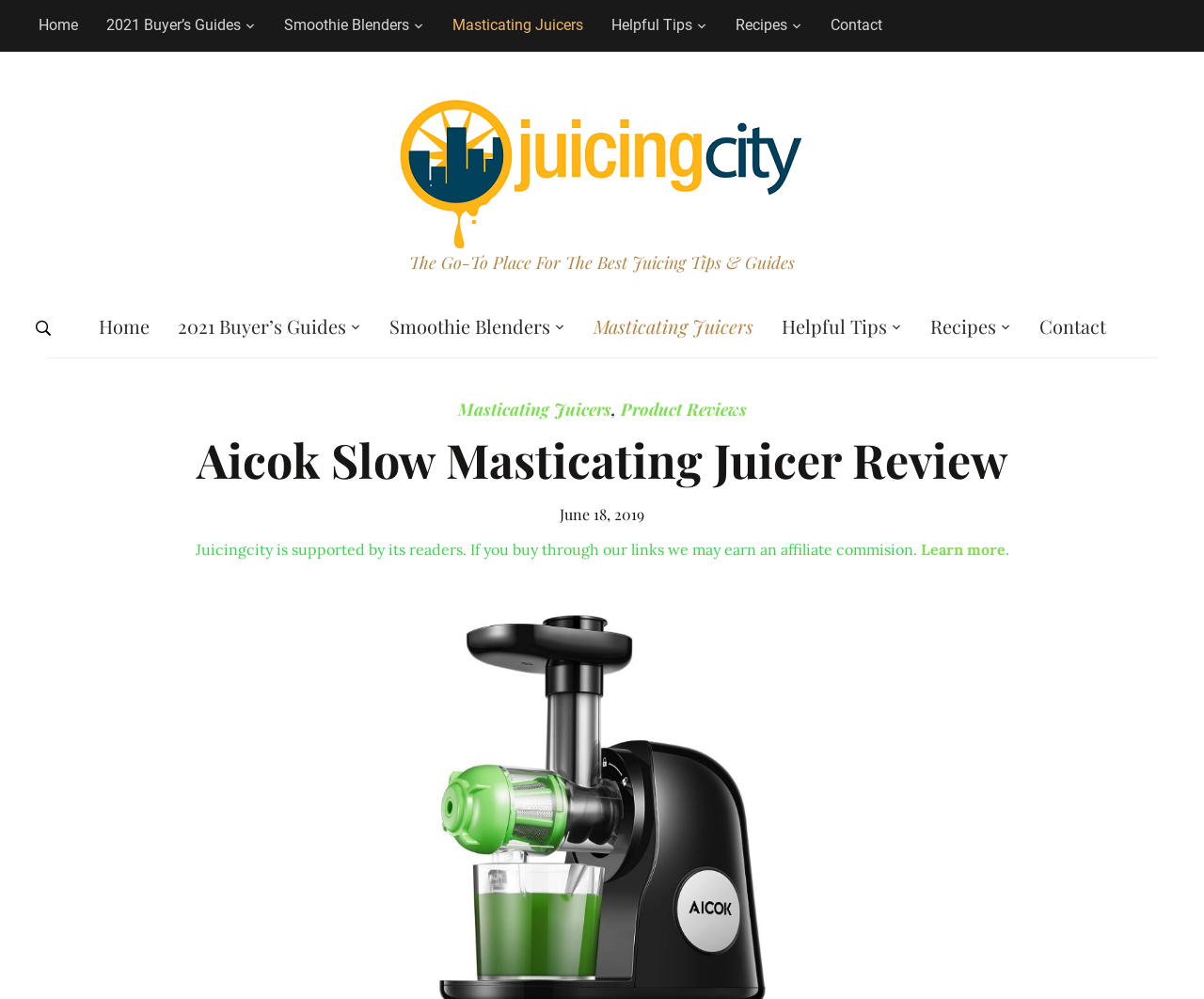Please find the bounding box coordinates of the element that needs to be clicked to perform the following instruction: "read Aicok Slow Masticating Juicer Review". The bounding box coordinates should be four float numbers between 0 and 1, represented as [left, top, right, bottom].

[0.039, 0.433, 0.961, 0.489]